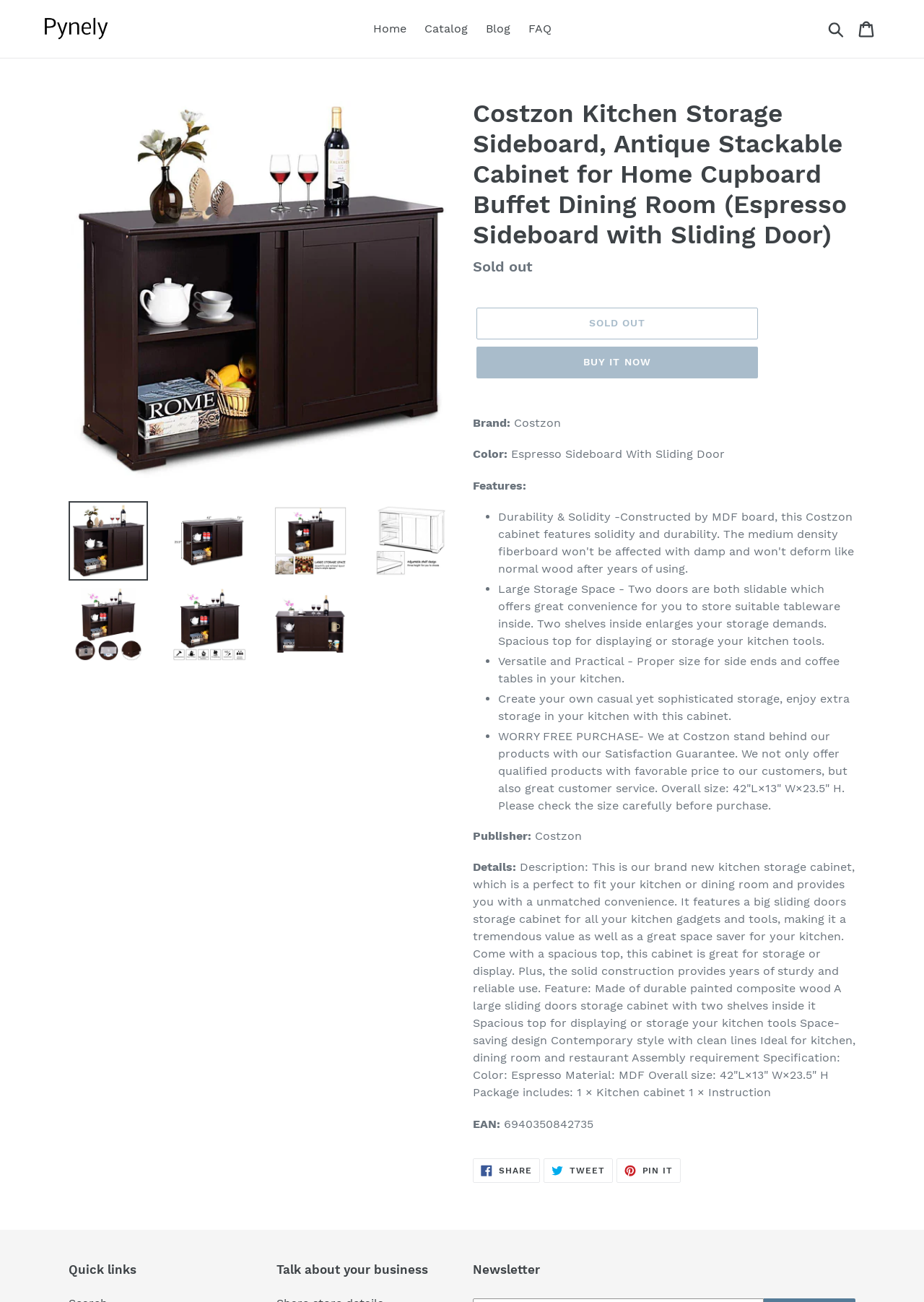Could you indicate the bounding box coordinates of the region to click in order to complete this instruction: "Click the 'Pynelycom' link".

[0.043, 0.014, 0.271, 0.031]